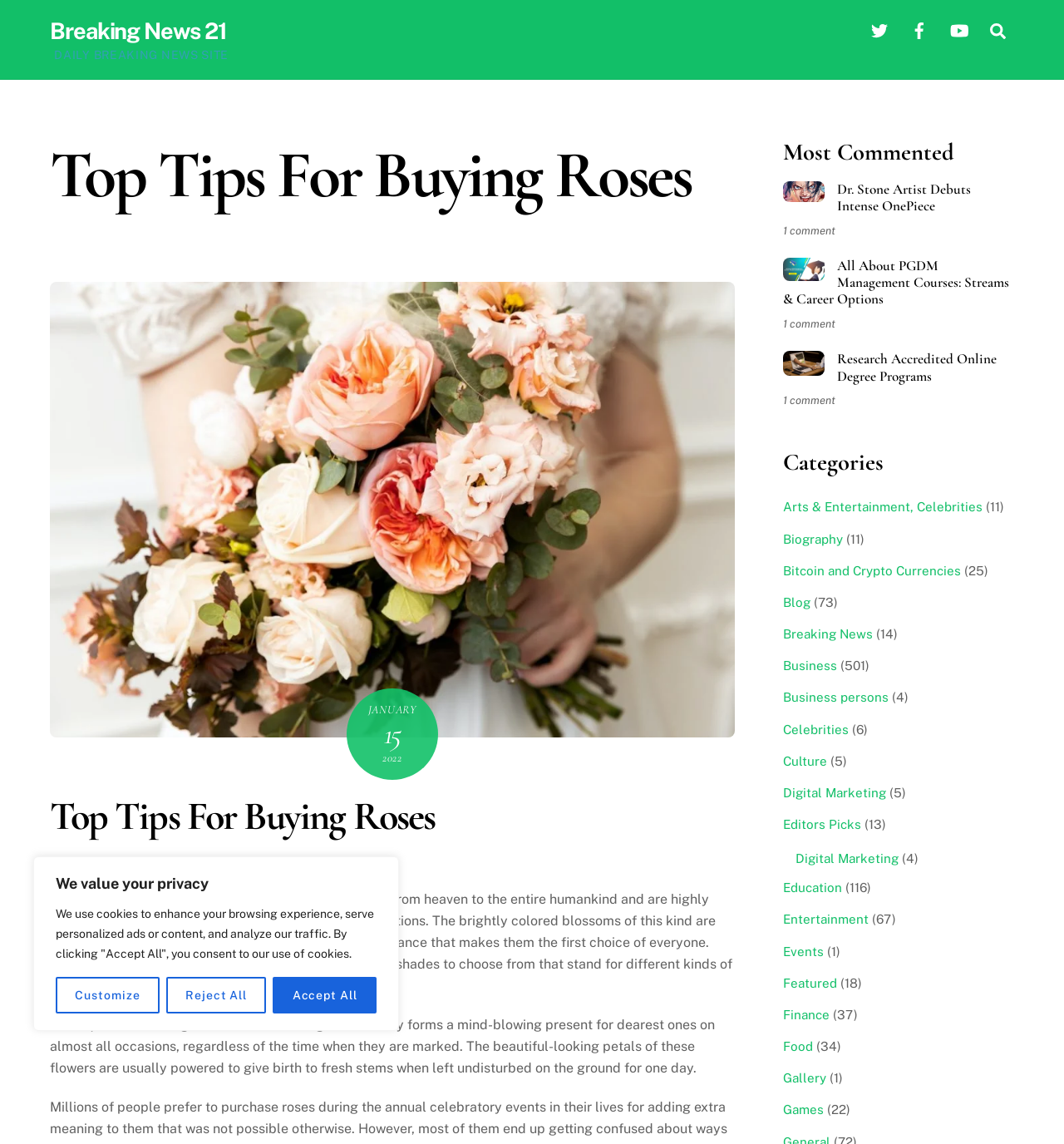Please find and give the text of the main heading on the webpage.

Top Tips For Buying Roses